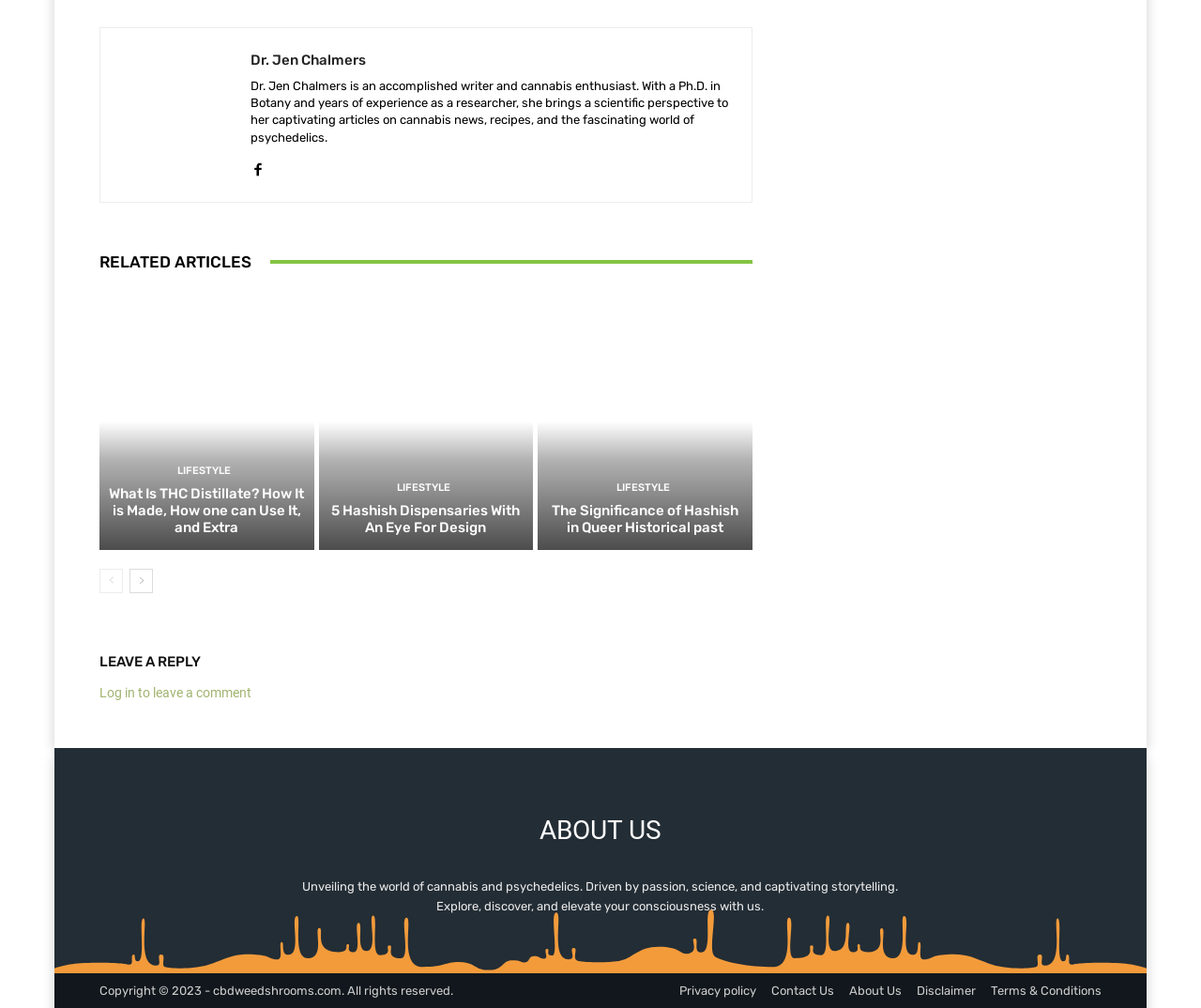Answer the following inquiry with a single word or phrase:
What is the purpose of the 'LEAVE A REPLY' section?

To leave a comment